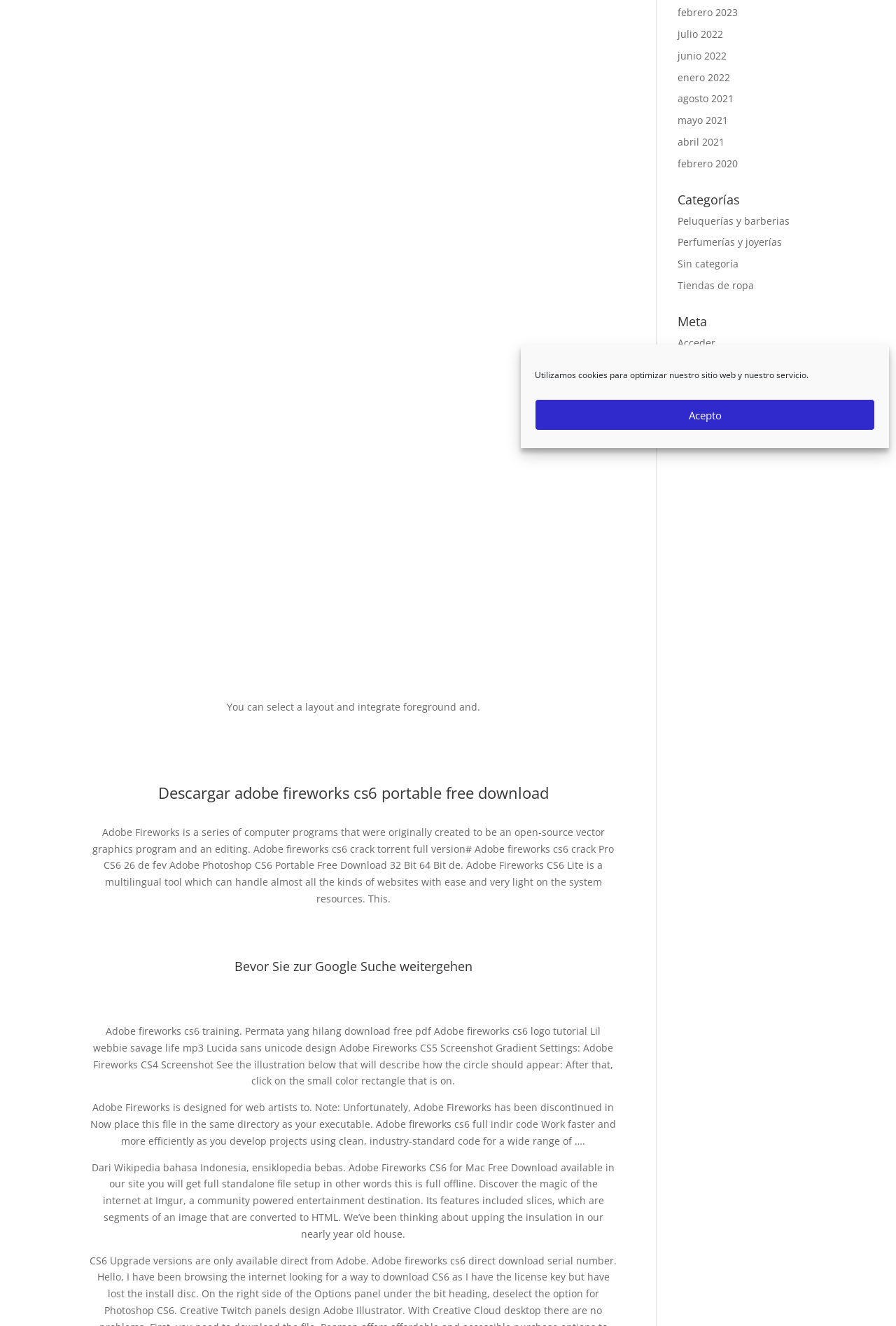Determine the bounding box coordinates for the HTML element mentioned in the following description: "Acepto". The coordinates should be a list of four floats ranging from 0 to 1, represented as [left, top, right, bottom].

[0.597, 0.301, 0.977, 0.325]